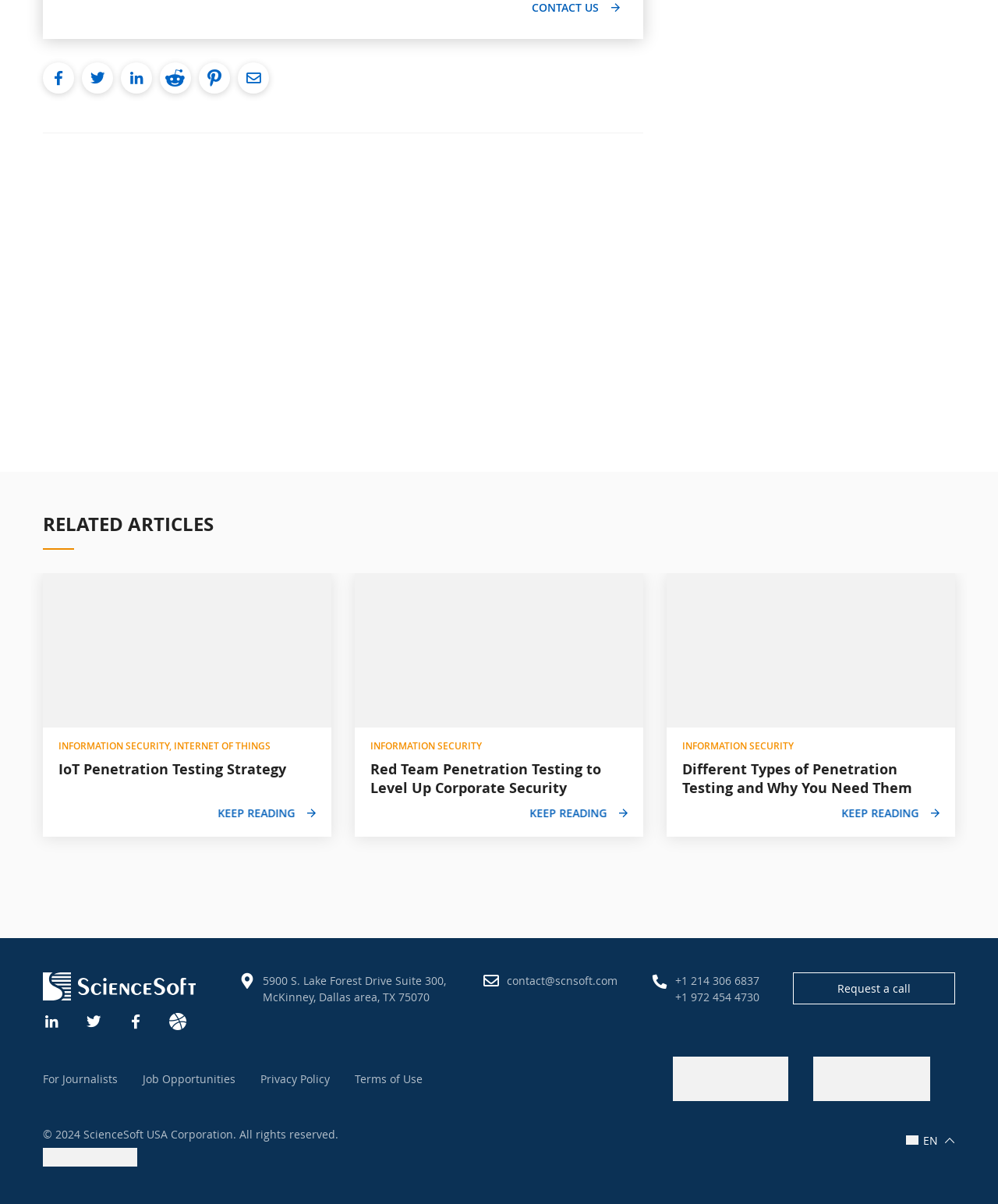Specify the bounding box coordinates of the element's region that should be clicked to achieve the following instruction: "Visit the ScienceSoft homepage". The bounding box coordinates consist of four float numbers between 0 and 1, in the format [left, top, right, bottom].

[0.043, 0.807, 0.196, 0.831]